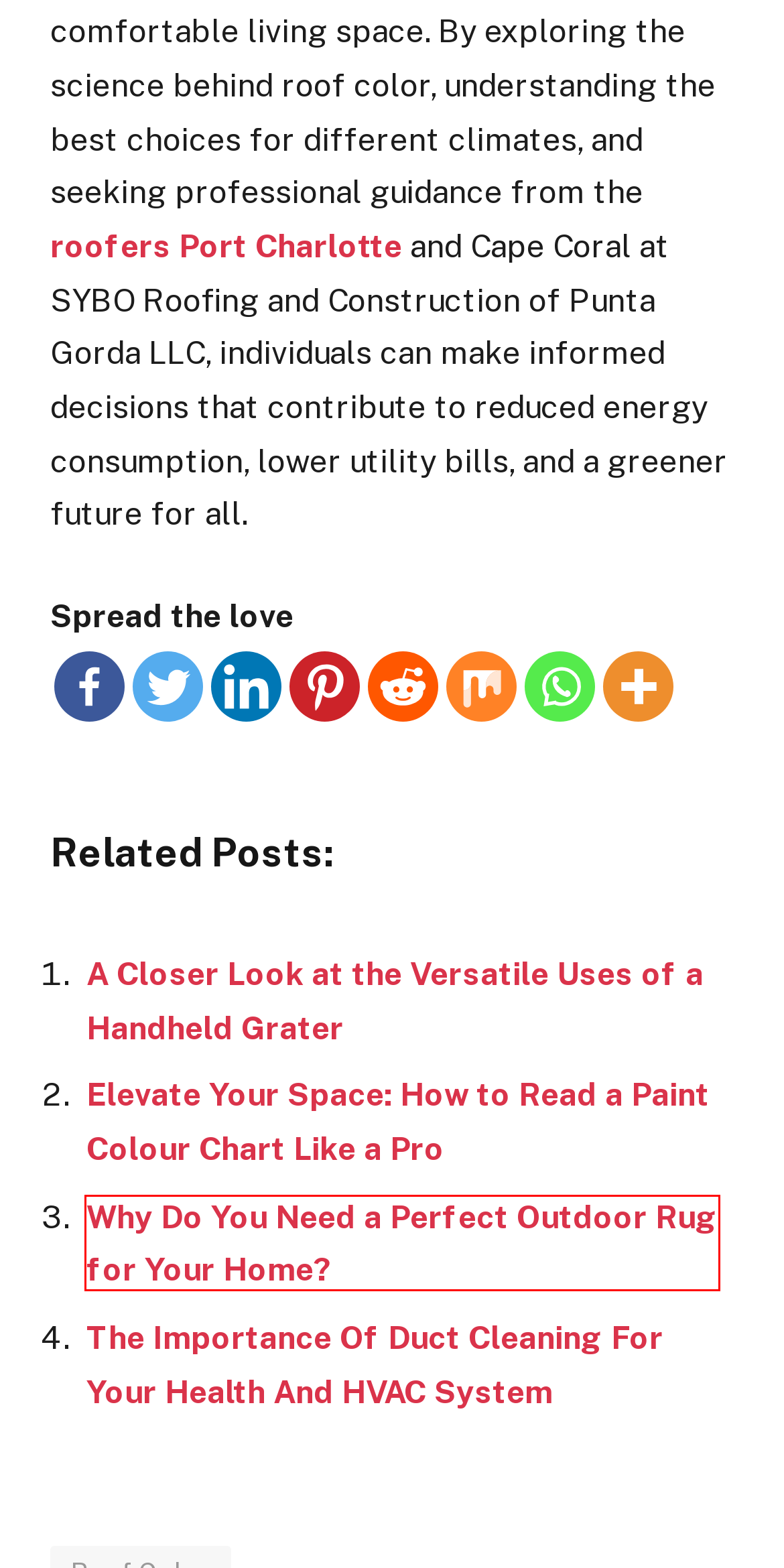You have a screenshot of a webpage with a red bounding box highlighting a UI element. Your task is to select the best webpage description that corresponds to the new webpage after clicking the element. Here are the descriptions:
A. A Closer Look at the Versatile Uses of a Handheld Grater - Guide Junction
B. 4 Must-Have Kitchen Tools for Efficient Restaurant Operations - Guide Junction
C. Why Do You Need a Perfect Outdoor Rug for Your Home?  - Guide Junction Home
D. Top Port Charlotte Roofing Contractors | SYBO Roofing
E. Roof Color - Guide Junction
F. Why Should You Buy A Swiss Army Knife For Your Next Camping Trip - Guide Junction
G. The Importance Of Duct Cleaning For Your Health And HVAC System - Guide Junction
H. Elevate Your Space: How to Read a Paint Colour Chart Like a Pro - Guide Junction

C